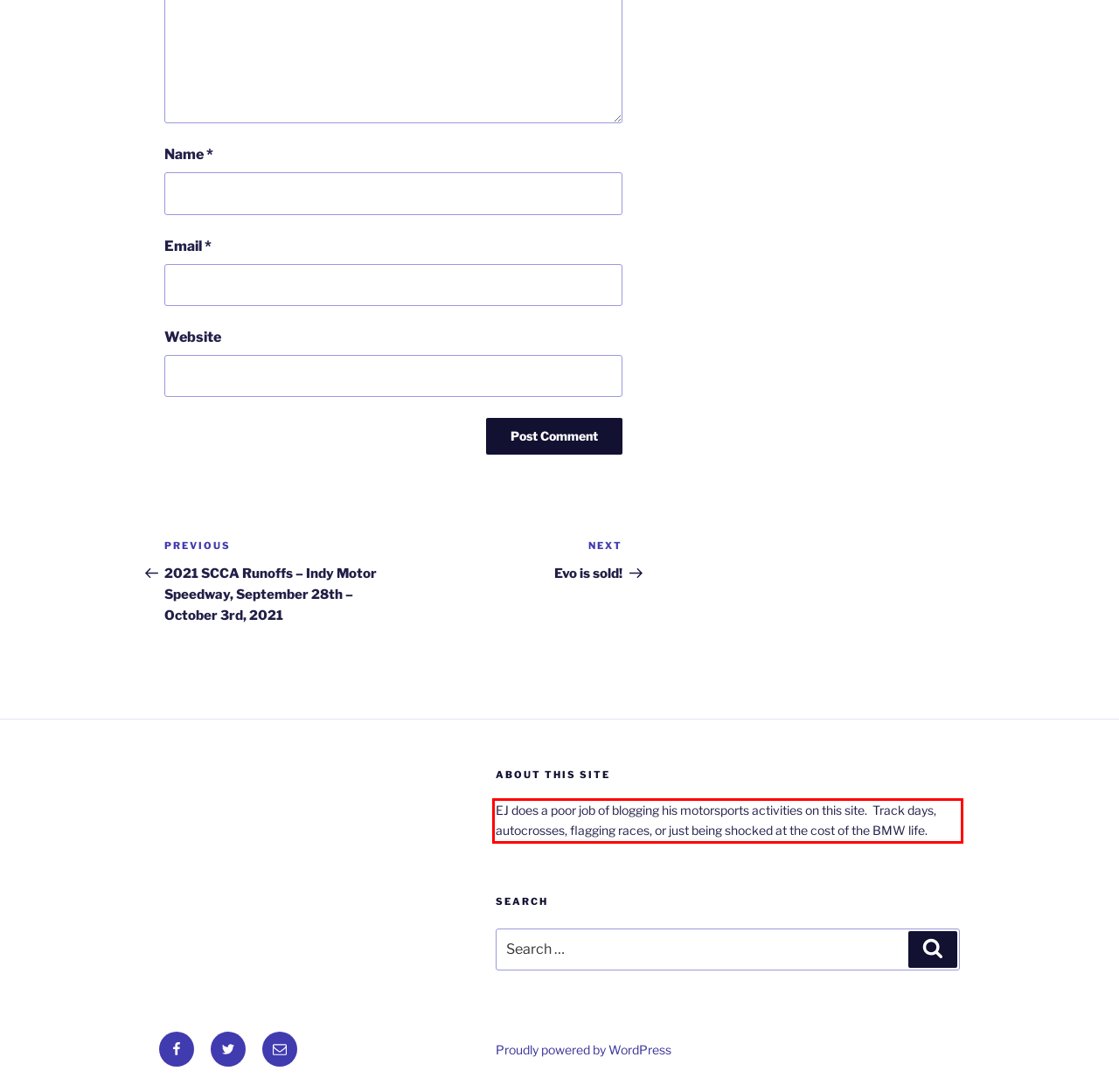Identify and extract the text within the red rectangle in the screenshot of the webpage.

EJ does a poor job of blogging his motorsports activities on this site. Track days, autocrosses, flagging races, or just being shocked at the cost of the BMW life.